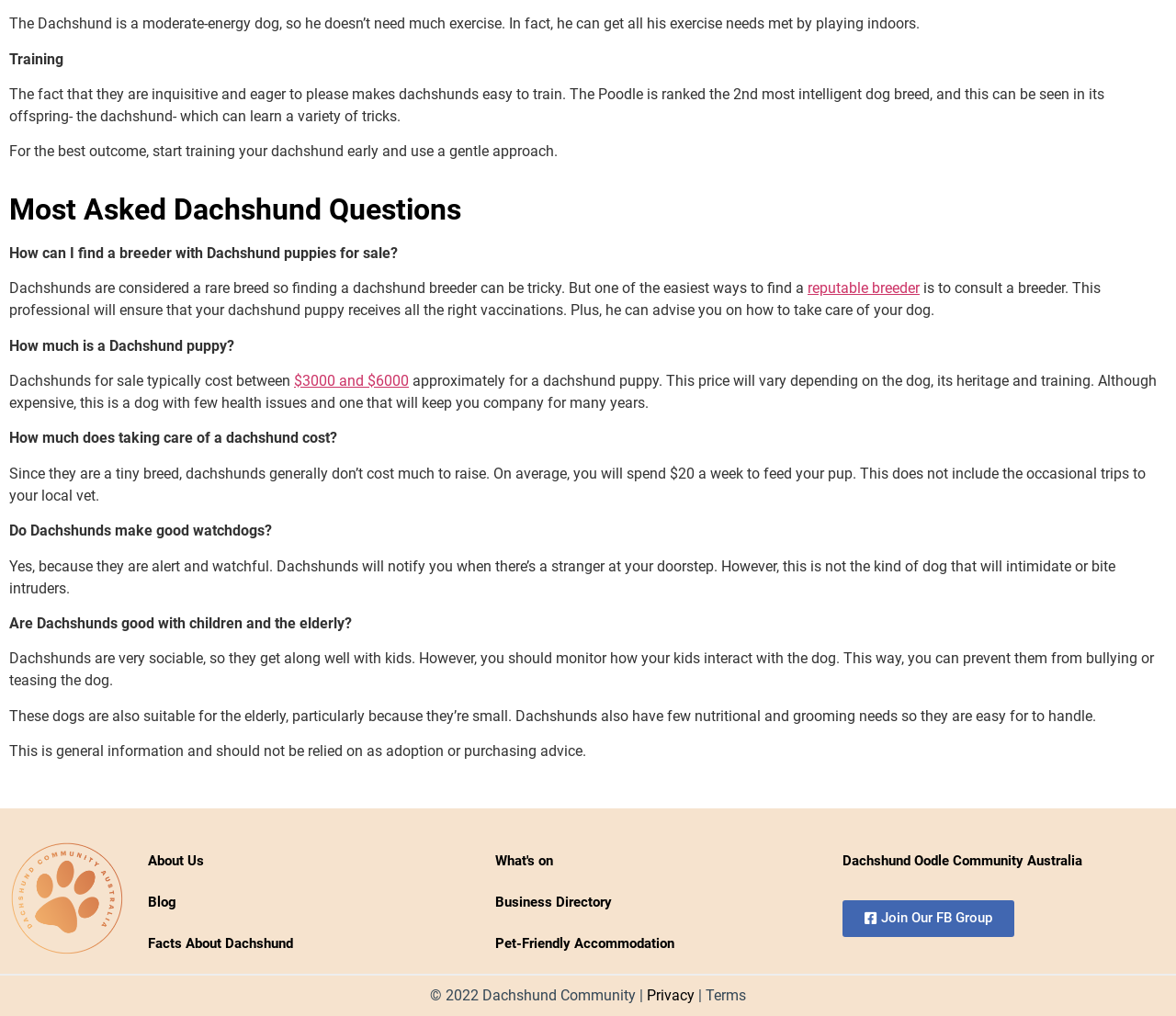Please identify the bounding box coordinates of the element that needs to be clicked to perform the following instruction: "Click on 'Facts About Dachshund'".

[0.106, 0.908, 0.269, 0.949]